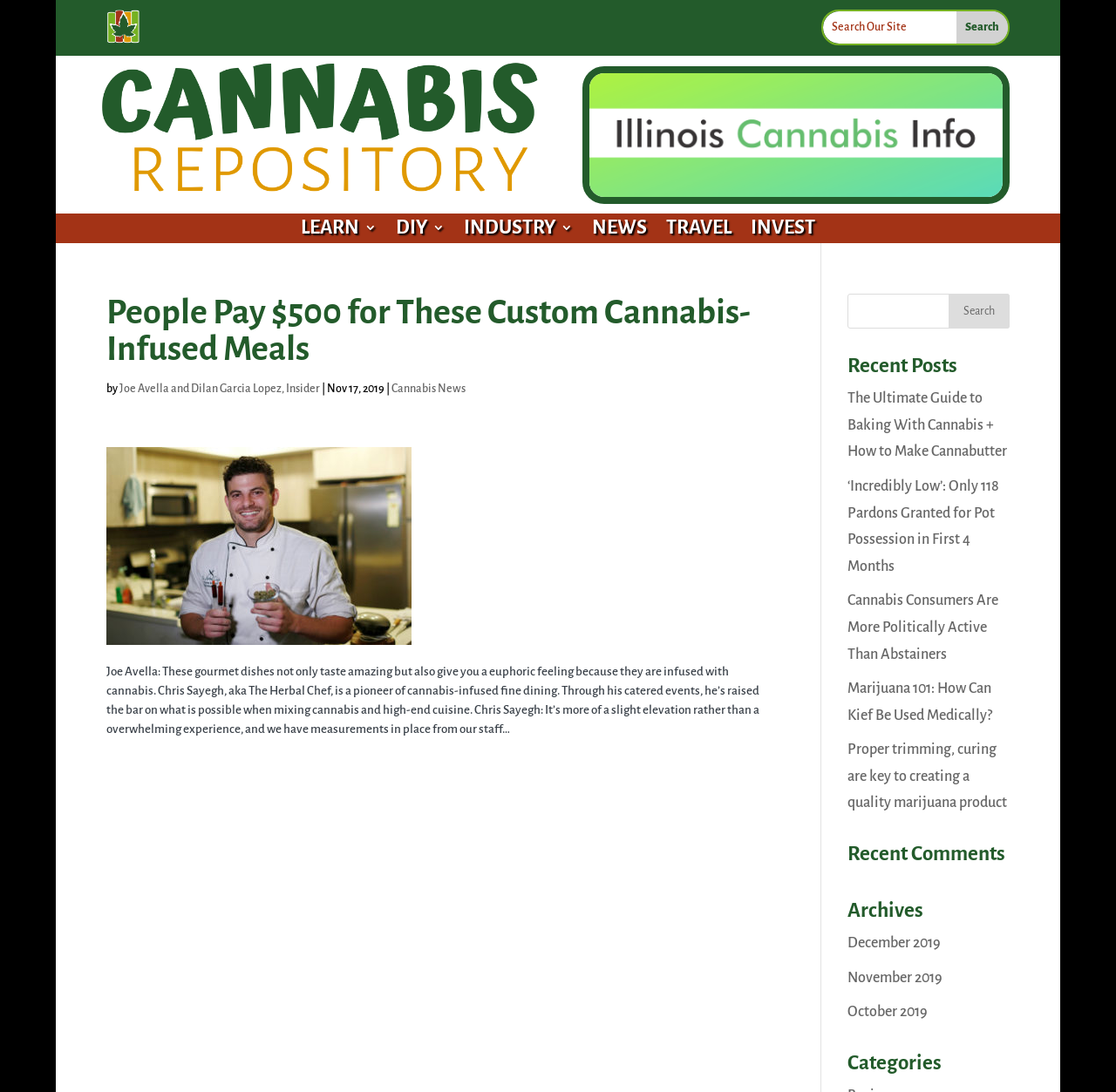Who wrote the article about cannabis-infused meals?
Using the image, elaborate on the answer with as much detail as possible.

I found the authors' names by looking at the article section, where it says 'by' followed by their names, which are 'Joe Avella and Dilan Garcia Lopez, Insider'.